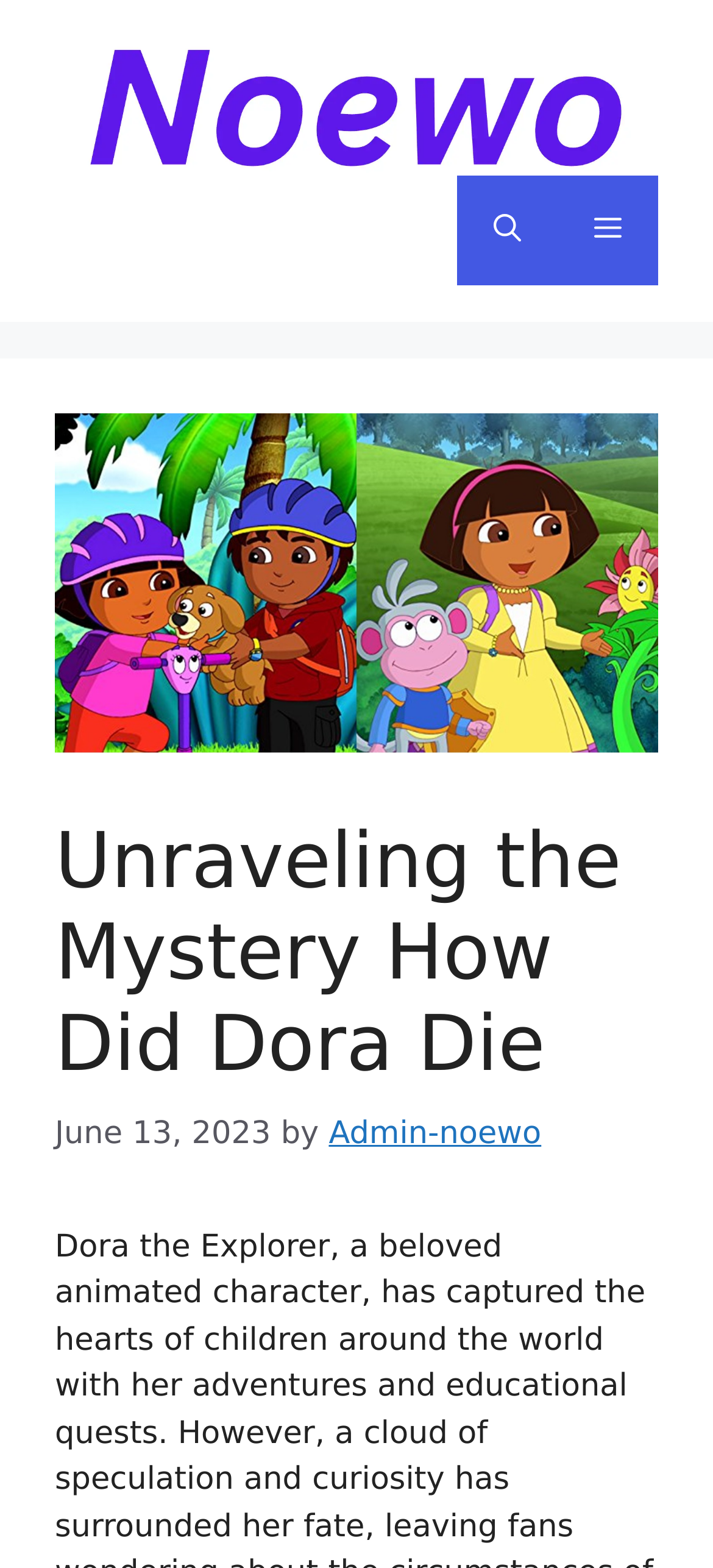Use the information in the screenshot to answer the question comprehensively: What is the topic of the article?

I inferred the topic of the article by analyzing the heading element, which contains the text 'Unraveling the Mystery How Did Dora Die', indicating that the article is about Dora's death.